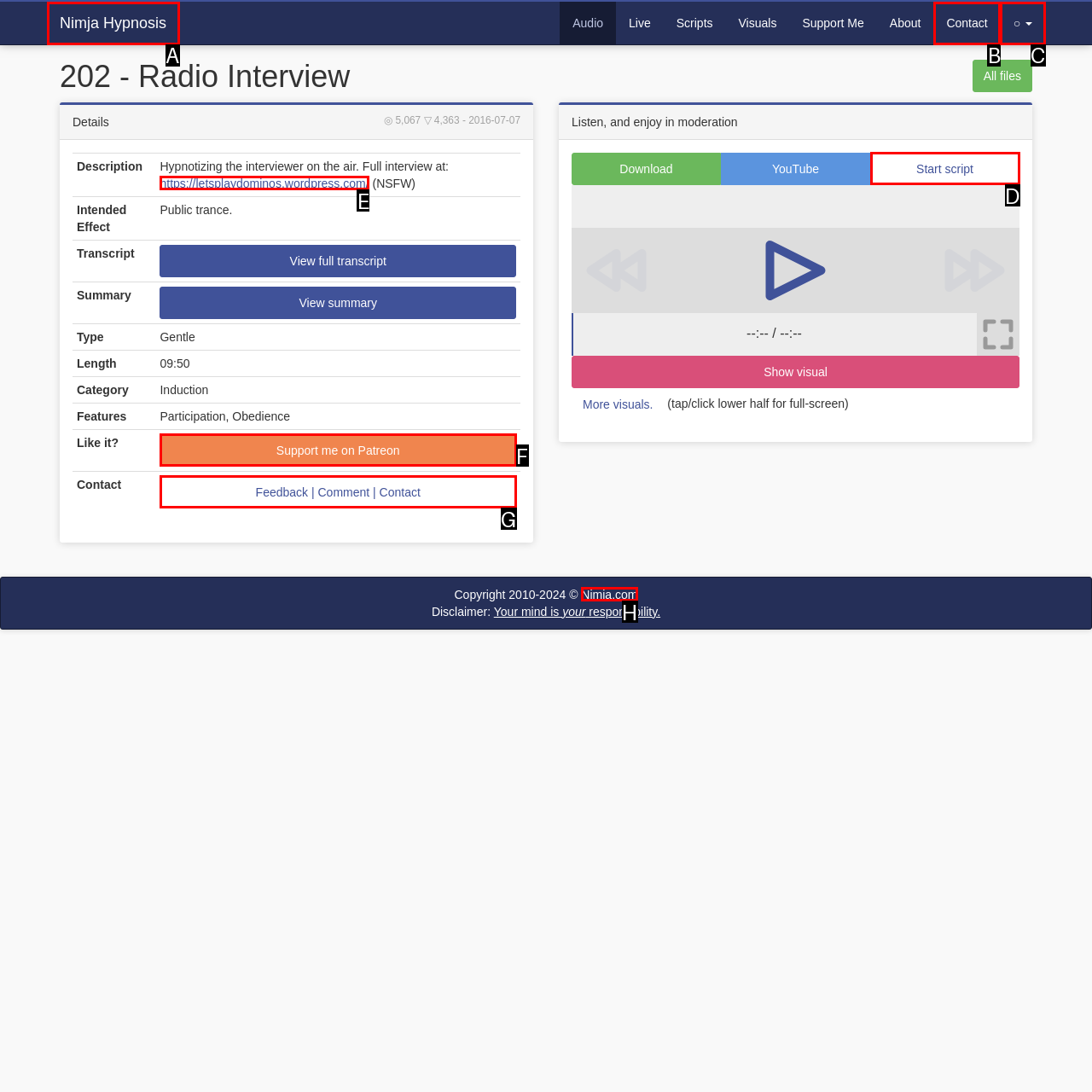Choose the HTML element that corresponds to the description: Contact
Provide the answer by selecting the letter from the given choices.

B